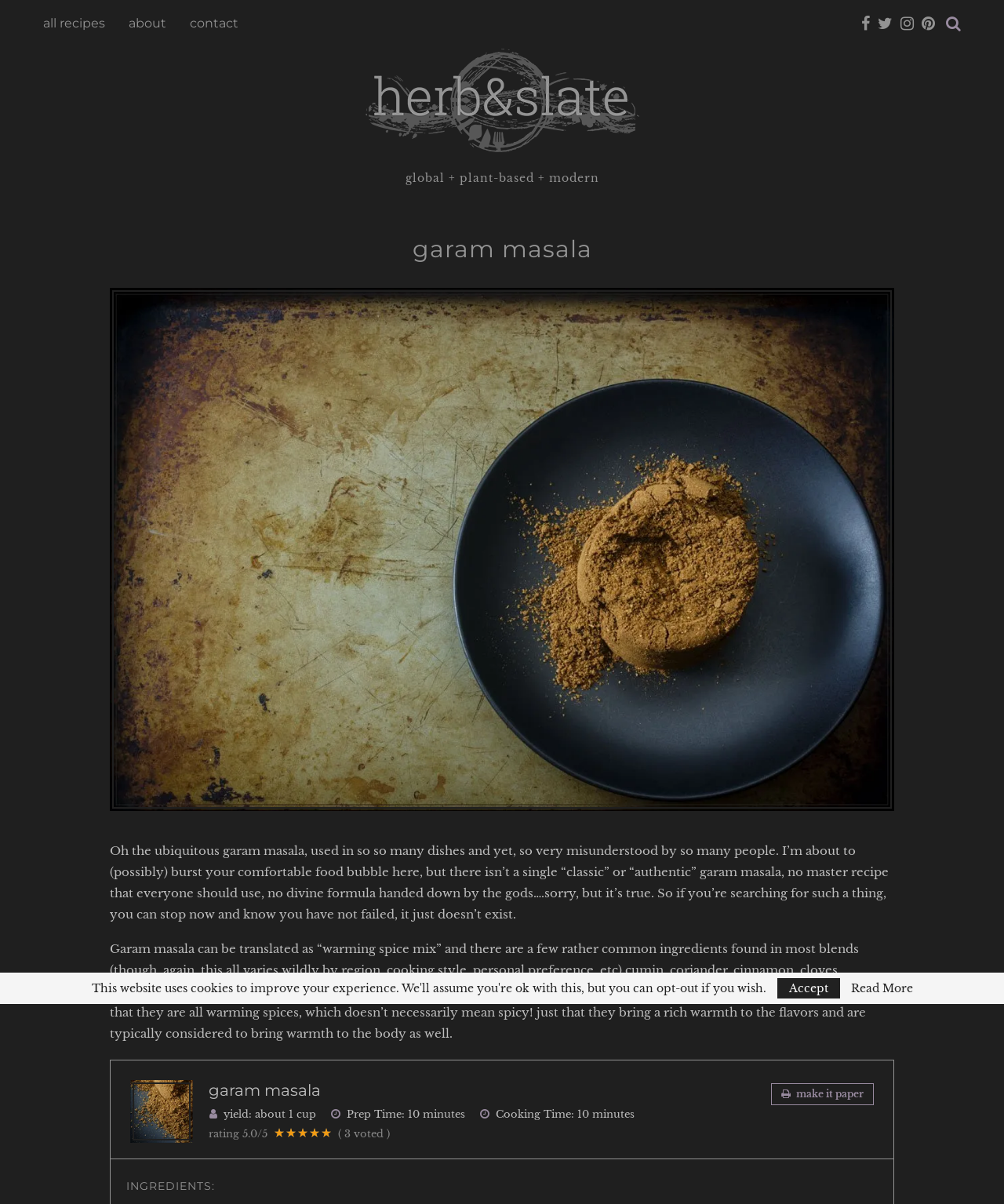Identify the bounding box coordinates for the UI element described as follows: "contact". Ensure the coordinates are four float numbers between 0 and 1, formatted as [left, top, right, bottom].

[0.189, 0.001, 0.238, 0.038]